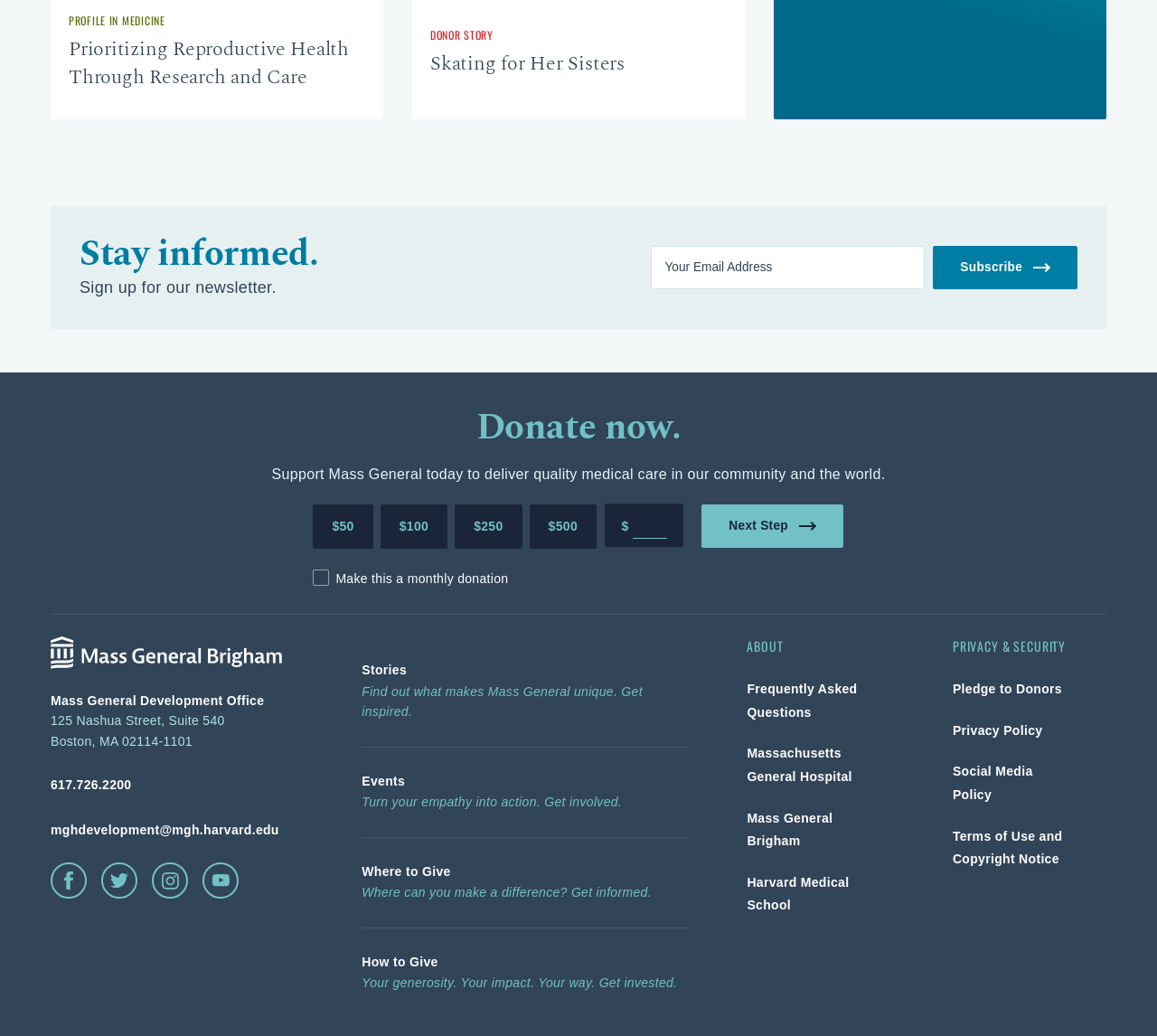Please specify the bounding box coordinates of the region to click in order to perform the following instruction: "Learn more about Mass General stories".

[0.313, 0.614, 0.596, 0.721]